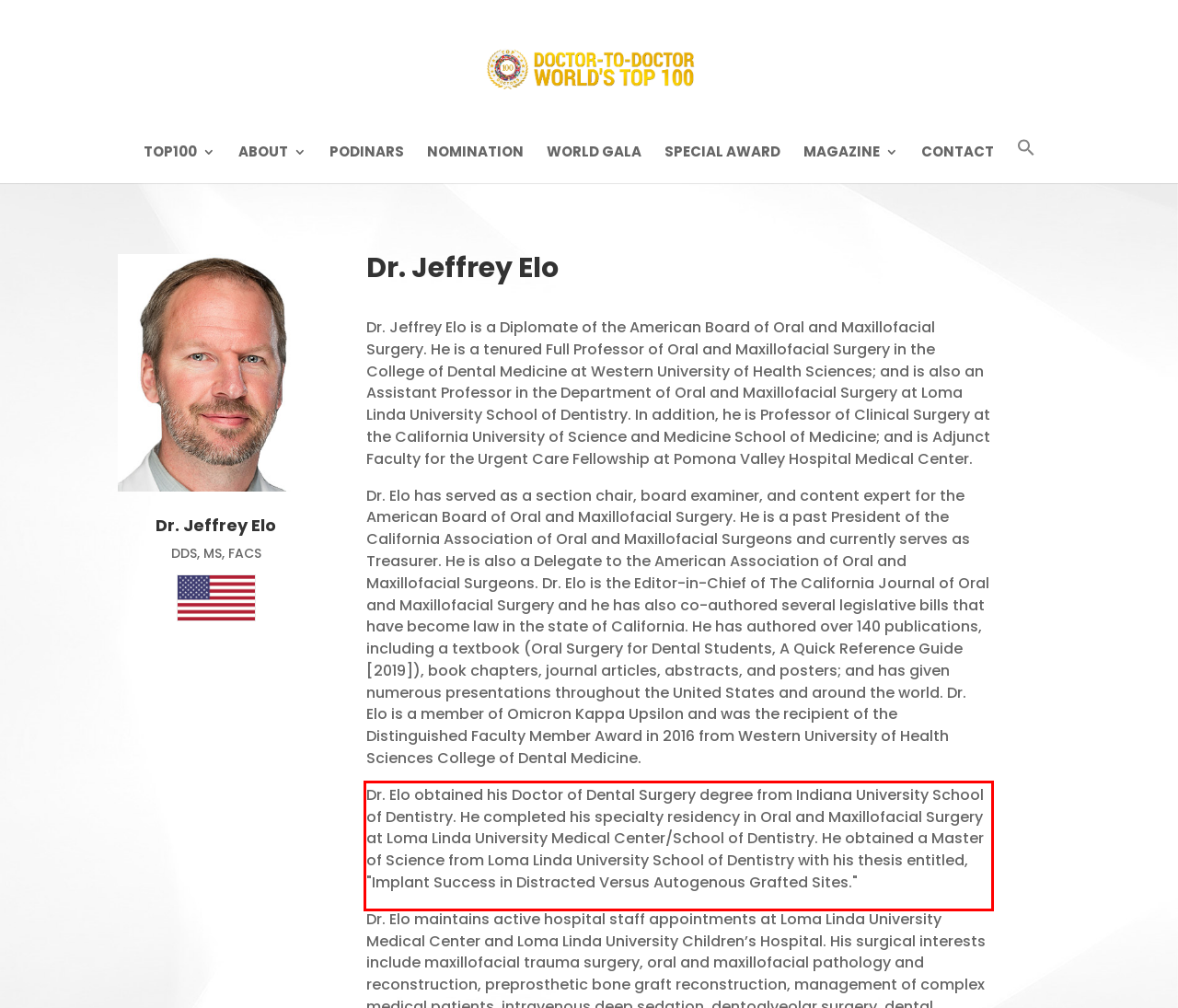Please extract the text content within the red bounding box on the webpage screenshot using OCR.

Dr. Elo obtained his Doctor of Dental Surgery degree from Indiana University School of Dentistry. He completed his specialty residency in Oral and Maxillofacial Surgery at Loma Linda University Medical Center/School of Dentistry. He obtained a Master of Science from Loma Linda University School of Dentistry with his thesis entitled, "Implant Success in Distracted Versus Autogenous Grafted Sites."